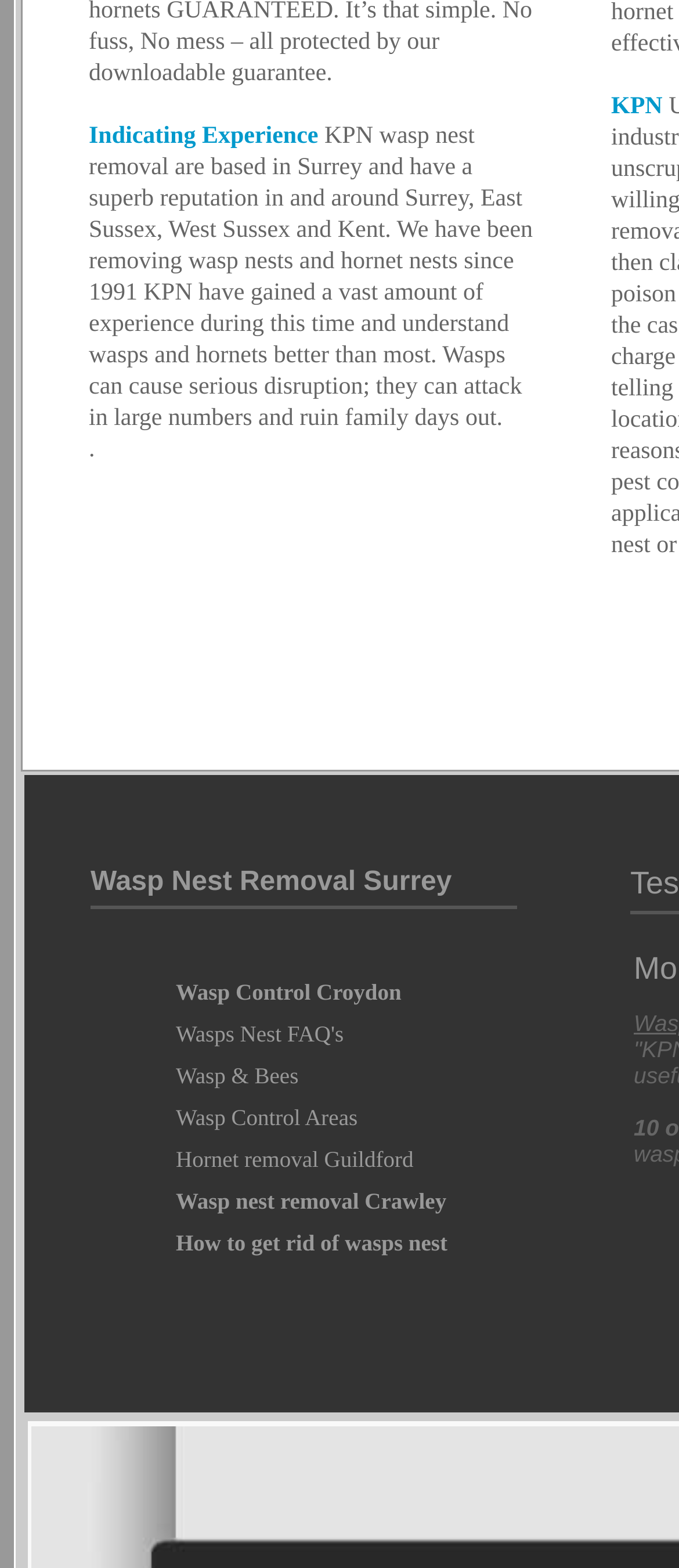By analyzing the image, answer the following question with a detailed response: What type of pests do KPN remove?

From the StaticText element with the text 'We have been removing wasp nests and hornet nests since 1991', we can infer that KPN removes wasps and hornets.